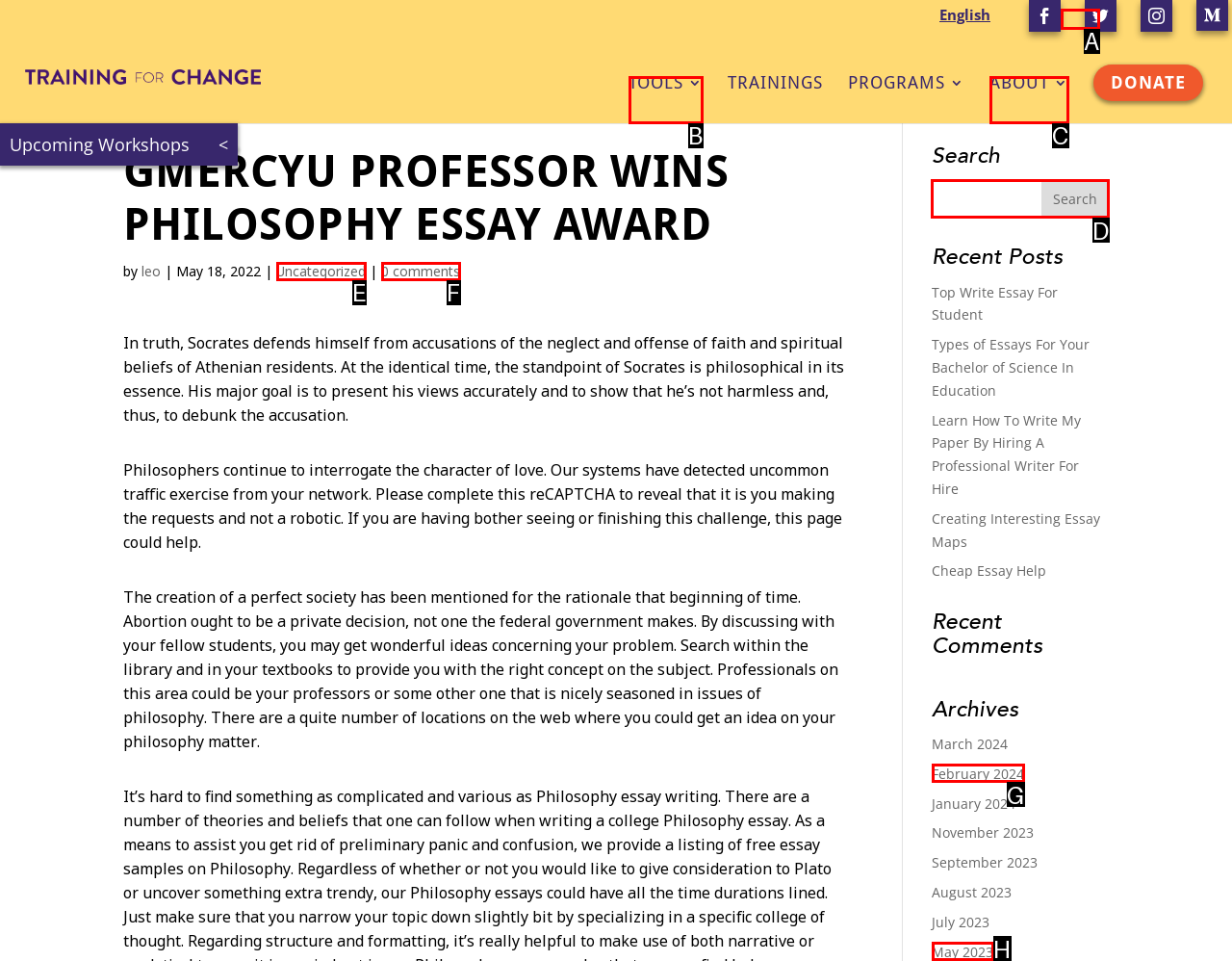Tell me which one HTML element you should click to complete the following task: Search for something
Answer with the option's letter from the given choices directly.

D